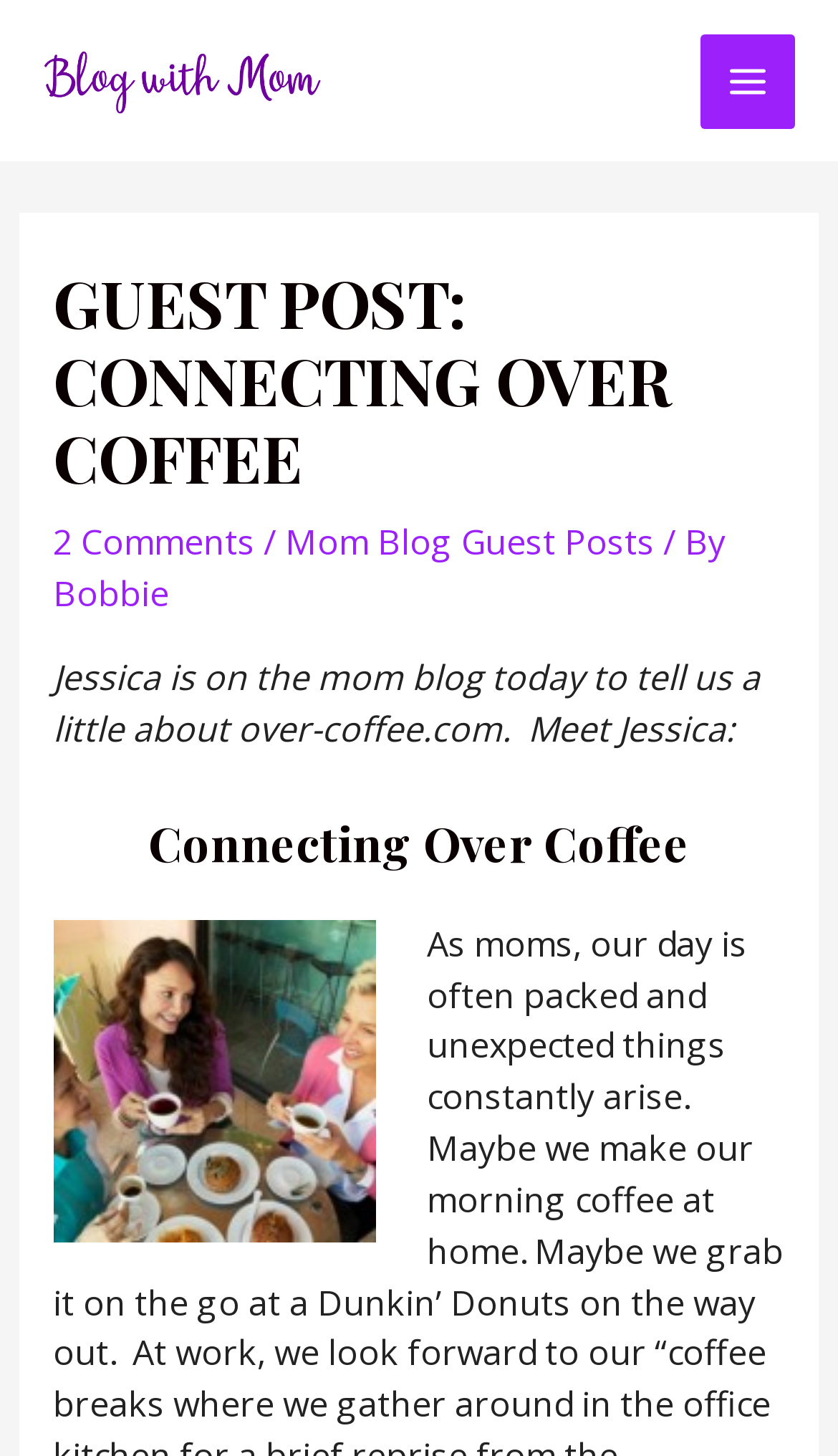Identify and provide the main heading of the webpage.

GUEST POST: CONNECTING OVER COFFEE